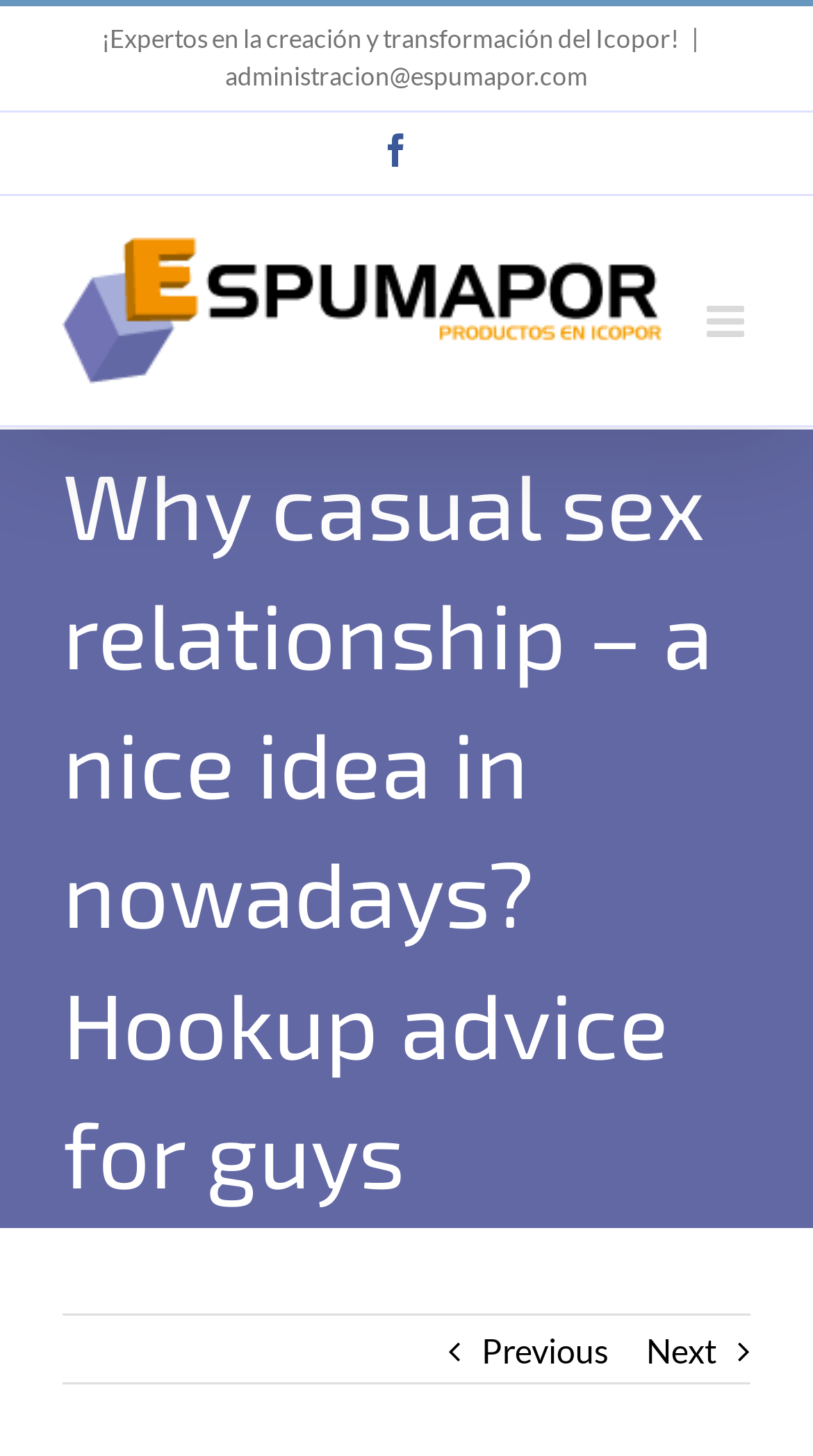Please provide a one-word or phrase answer to the question: 
How many social media links are there?

1